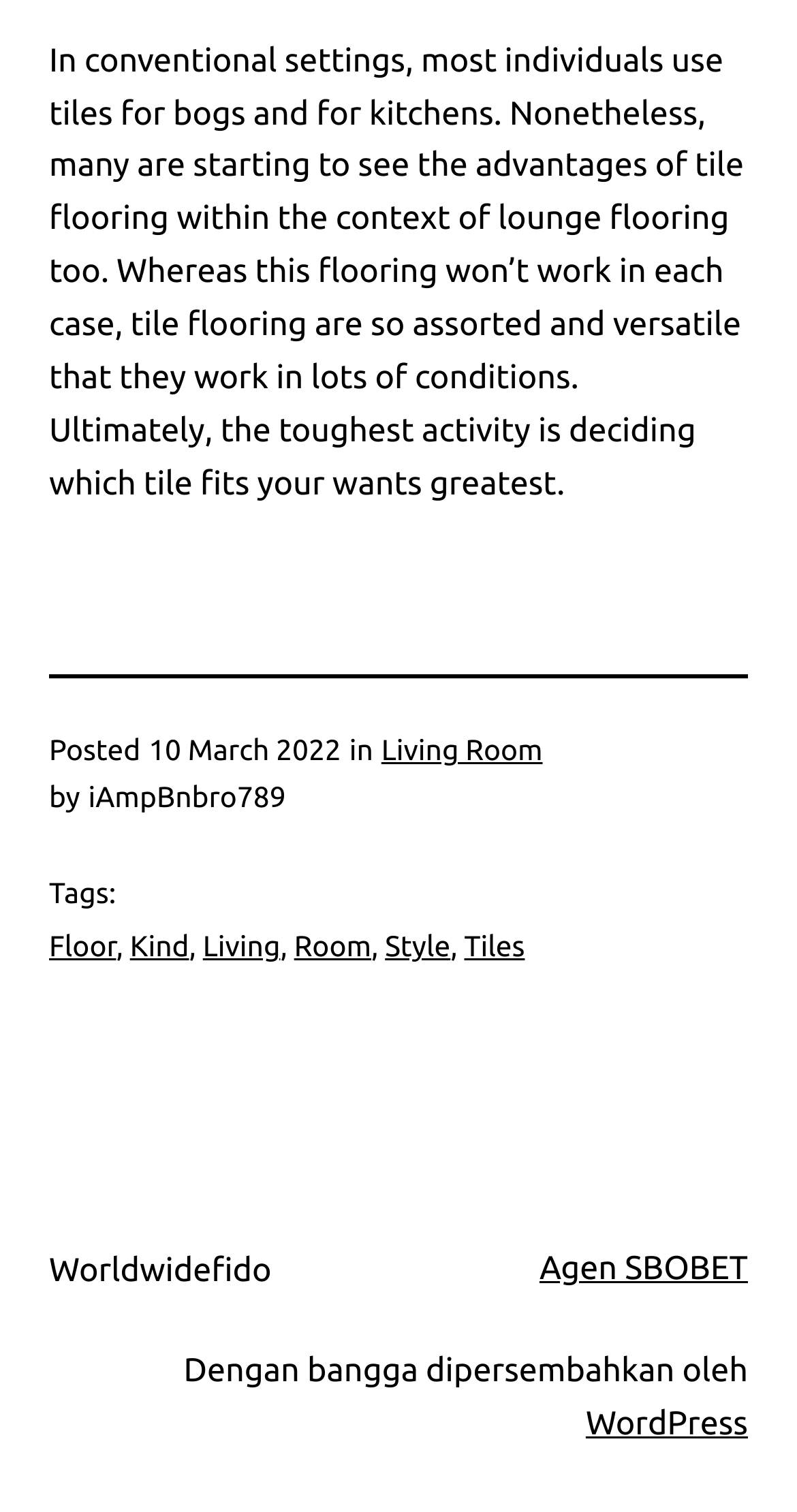When was the article posted?
Kindly give a detailed and elaborate answer to the question.

The posting date of the article can be found next to the 'Posted' label, which is located above the author's name.